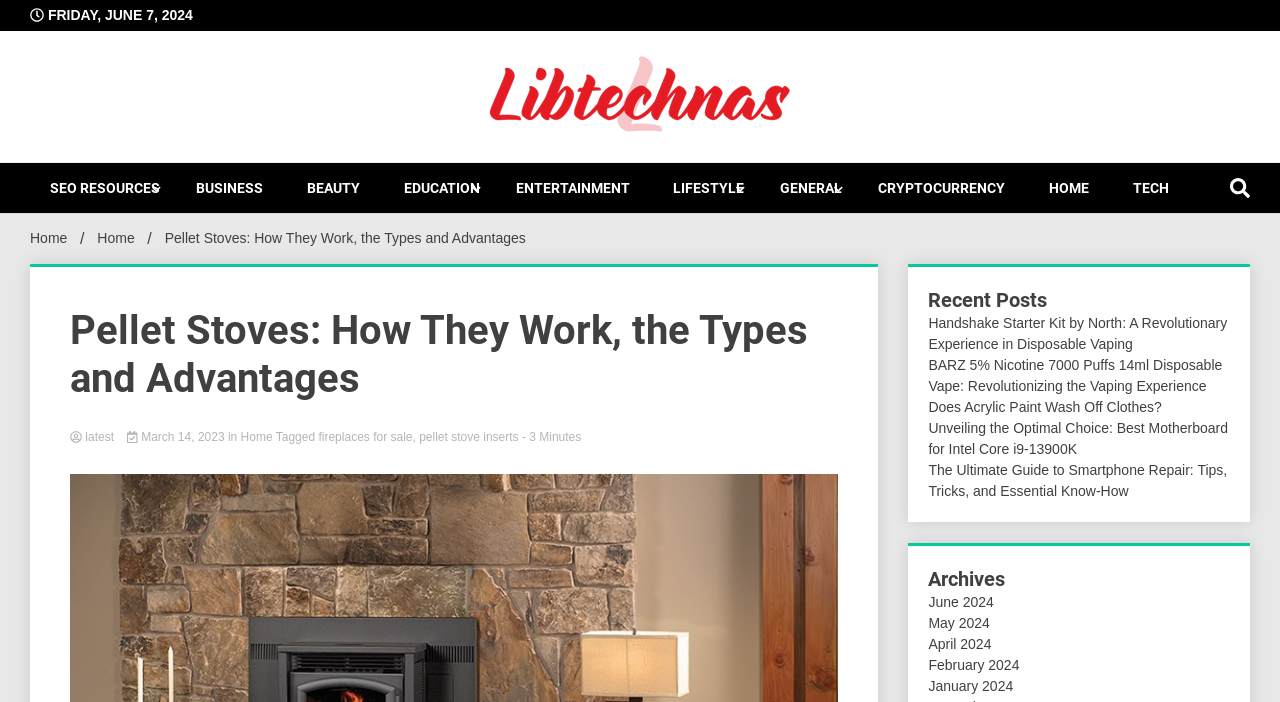Determine the bounding box coordinates of the target area to click to execute the following instruction: "Click on the 'Libtechnas' link."

[0.383, 0.08, 0.617, 0.197]